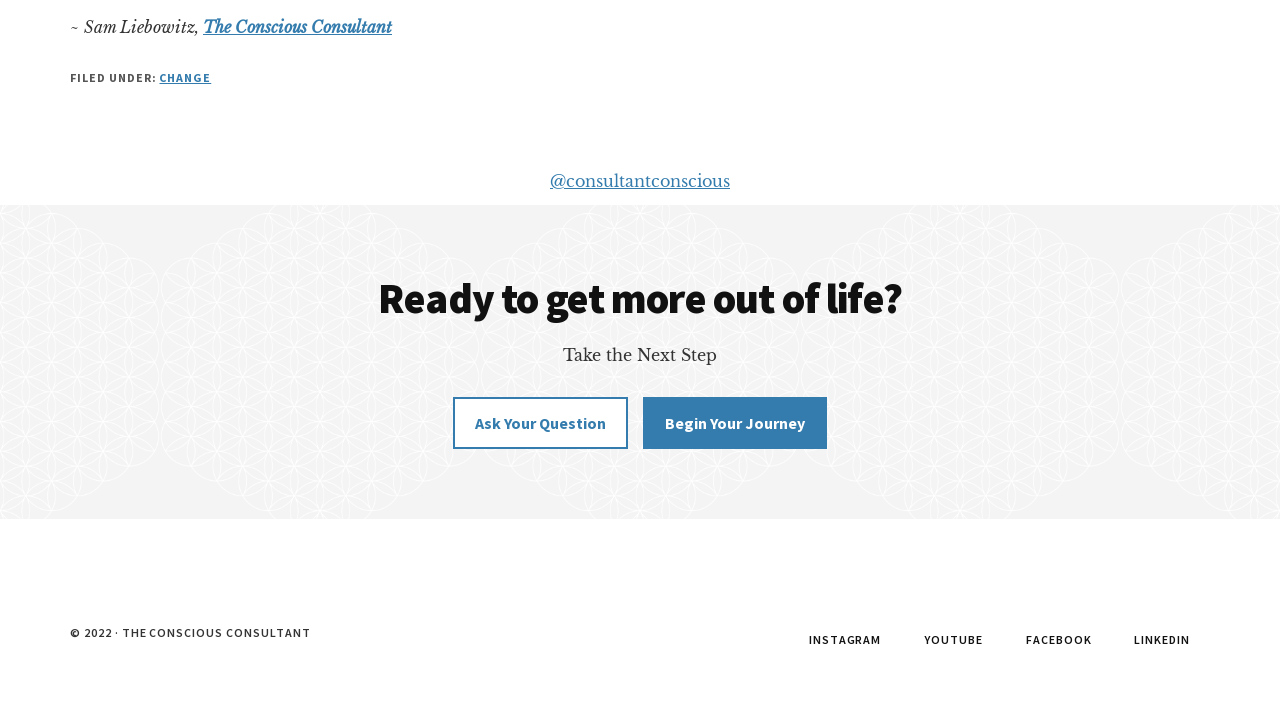Find the bounding box coordinates of the clickable region needed to perform the following instruction: "Begin the conscious consultant journey". The coordinates should be provided as four float numbers between 0 and 1, i.e., [left, top, right, bottom].

[0.502, 0.561, 0.646, 0.635]